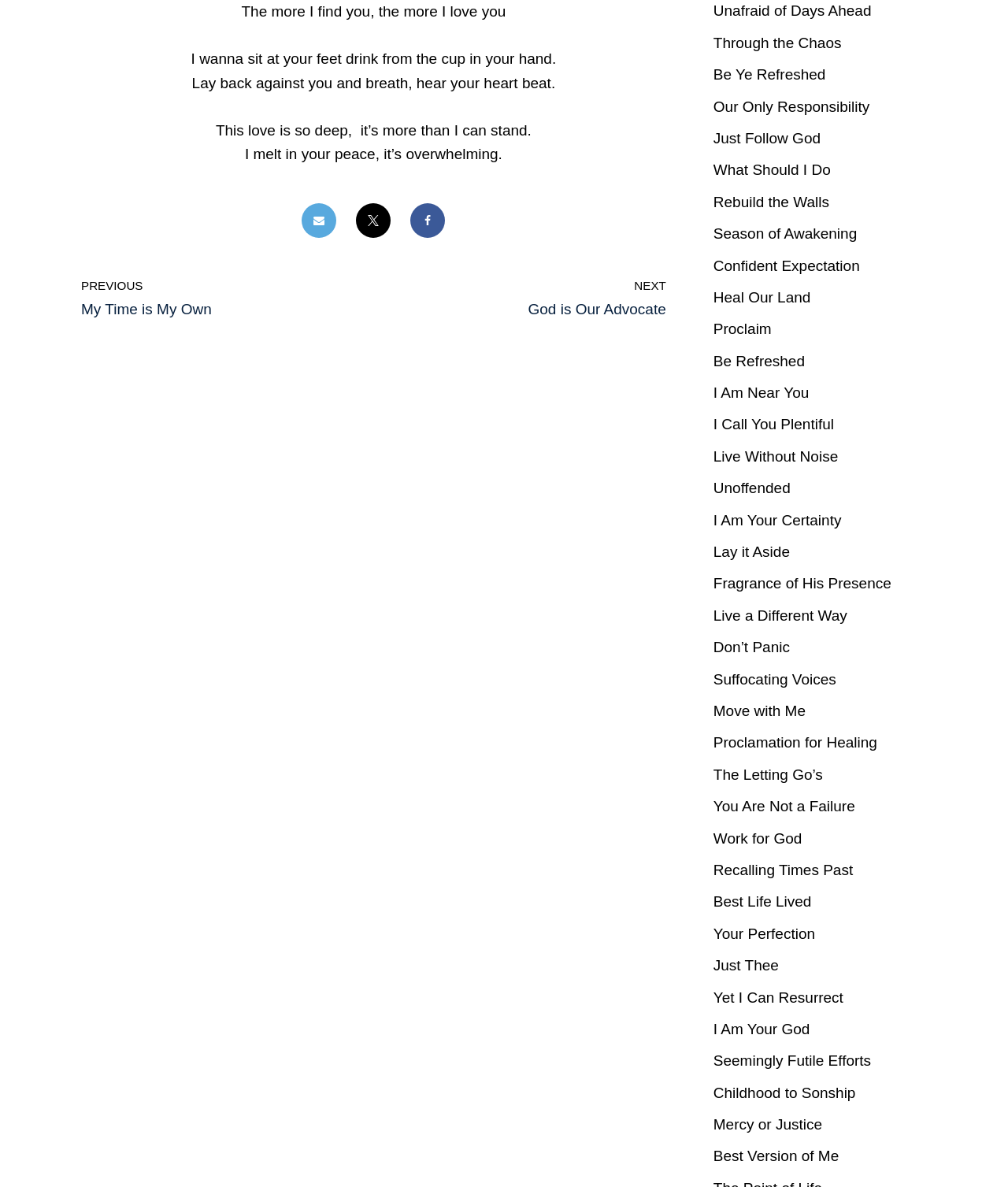Determine the bounding box coordinates of the region that needs to be clicked to achieve the task: "Read more about Mehdi Lamrani Karim".

None